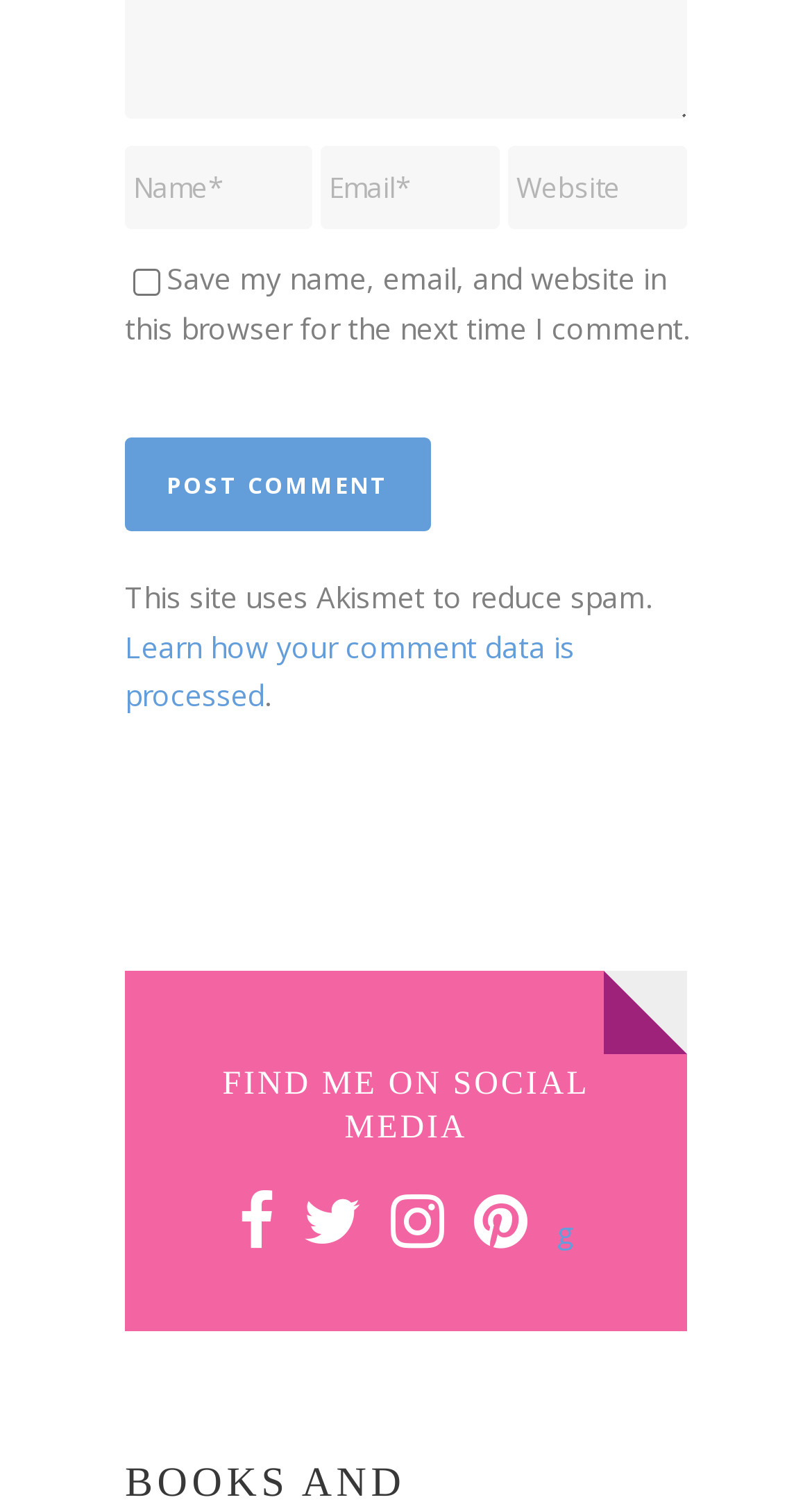What is the purpose of the links at the bottom?
Give a one-word or short-phrase answer derived from the screenshot.

Social media links